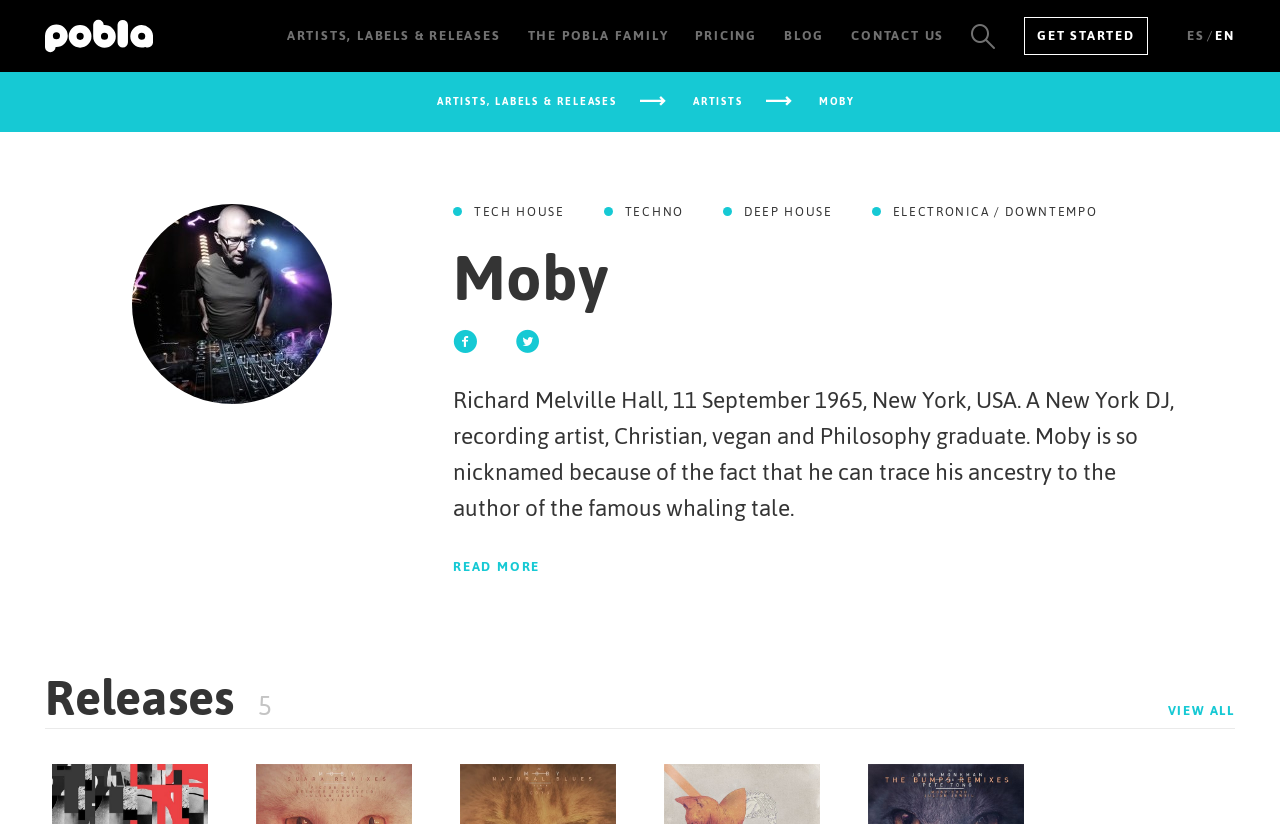Determine the bounding box coordinates of the clickable element to complete this instruction: "Search for something". Provide the coordinates in the format of four float numbers between 0 and 1, [left, top, right, bottom].

None